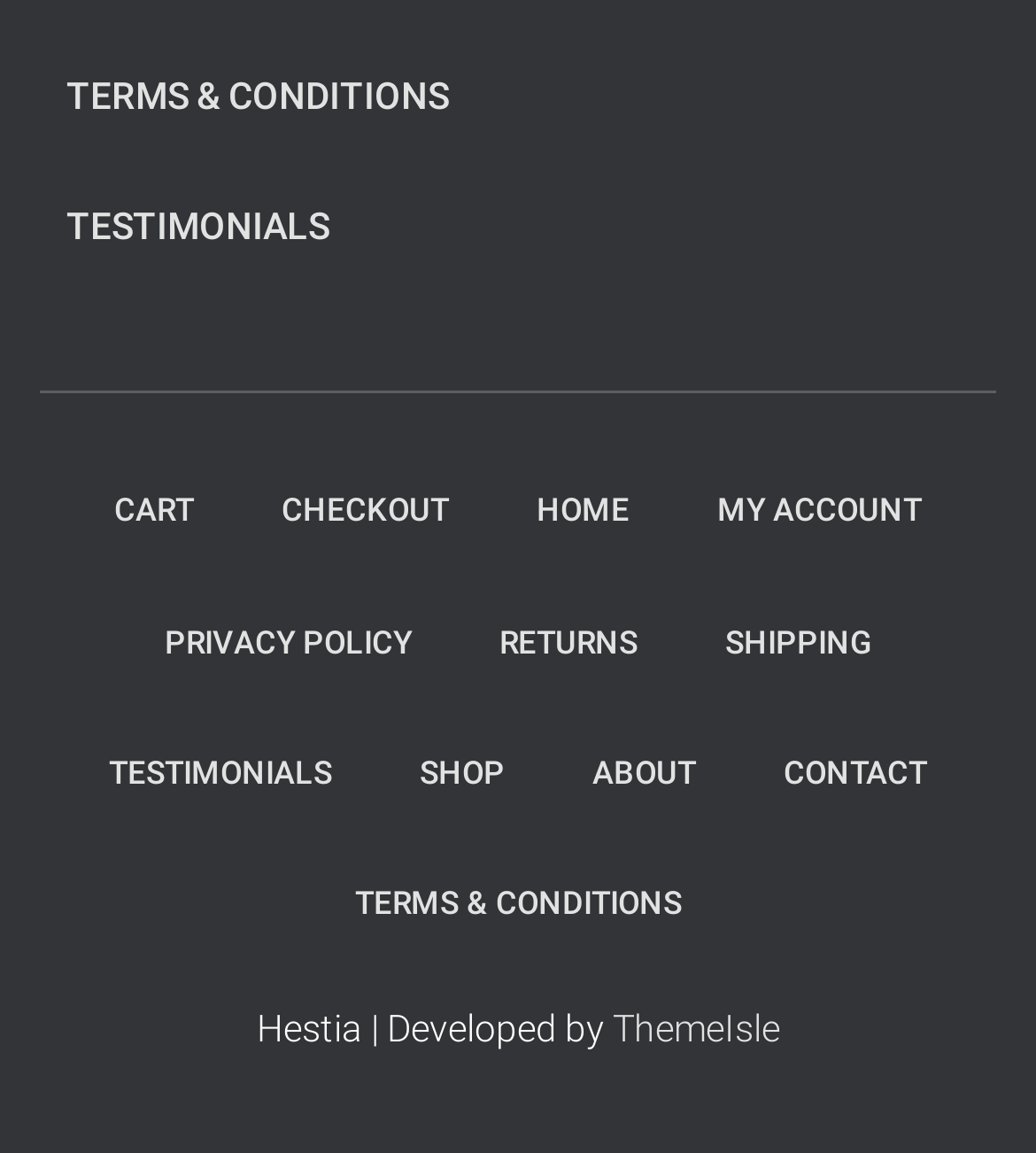Answer the question below using just one word or a short phrase: 
How many navigation links are there?

14